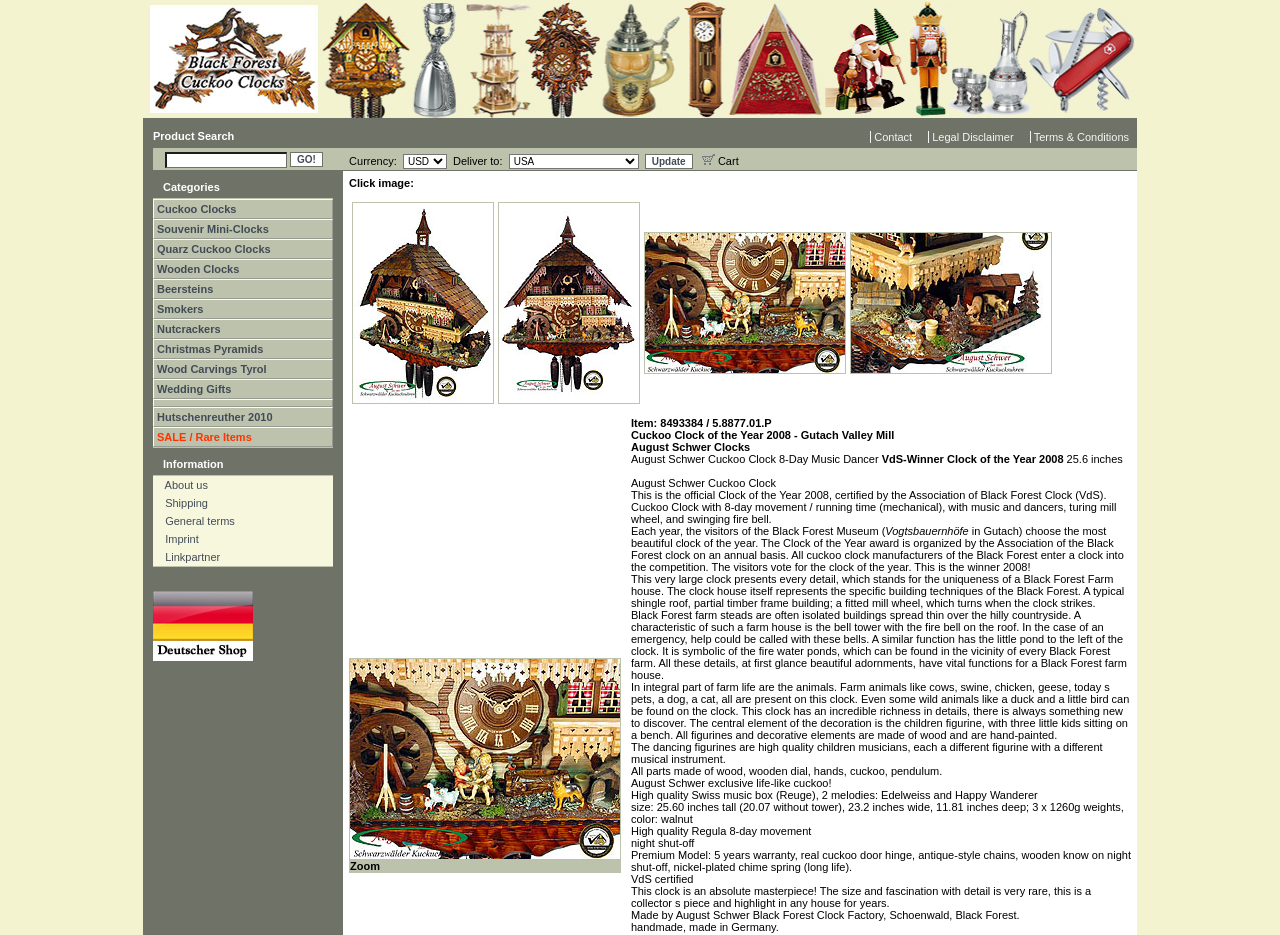Describe in detail what you see on the webpage.

This webpage is dedicated to traditional German giftware, specifically Black Forest cuckoo clocks. At the top, there is a header with a logo and a link to "Black Forest Cuckoo Clocks". Below the header, there is a search bar with a "GO!" button and a dropdown menu to select the currency and delivery location.

On the left side, there is a navigation menu with links to various categories, including "Cuckoo Clocks", "Souvenir Mini-Clocks", "Quarz Cuckoo Clocks", and more. Below the navigation menu, there are links to informational pages, such as "About us", "Shipping", and "General terms".

The main content area features a large image of a cuckoo clock, with a description and links to more information. There are also four smaller images of cuckoo clocks, each with a link to its respective product page.

At the bottom of the page, there is a footer with links to additional information, such as "Imprint" and "Linkpartner". There is also a small image with a link to an unknown page.

Throughout the page, there are several buttons and links, including a "Cart" link with a small cart icon, and a "Update" button to update the cart. The overall layout is organized, with clear headings and concise text, making it easy to navigate and find specific information.